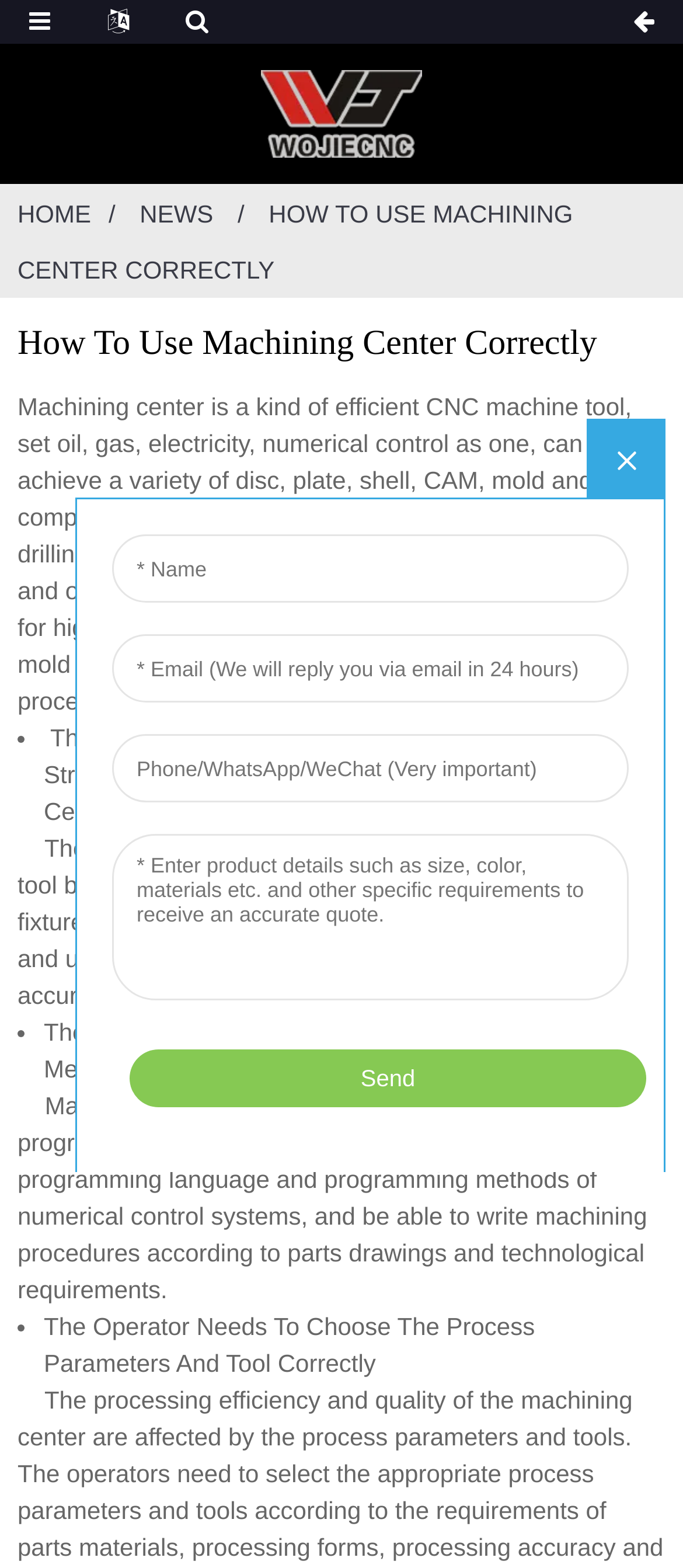Using the provided element description "Home", determine the bounding box coordinates of the UI element.

[0.026, 0.127, 0.133, 0.145]